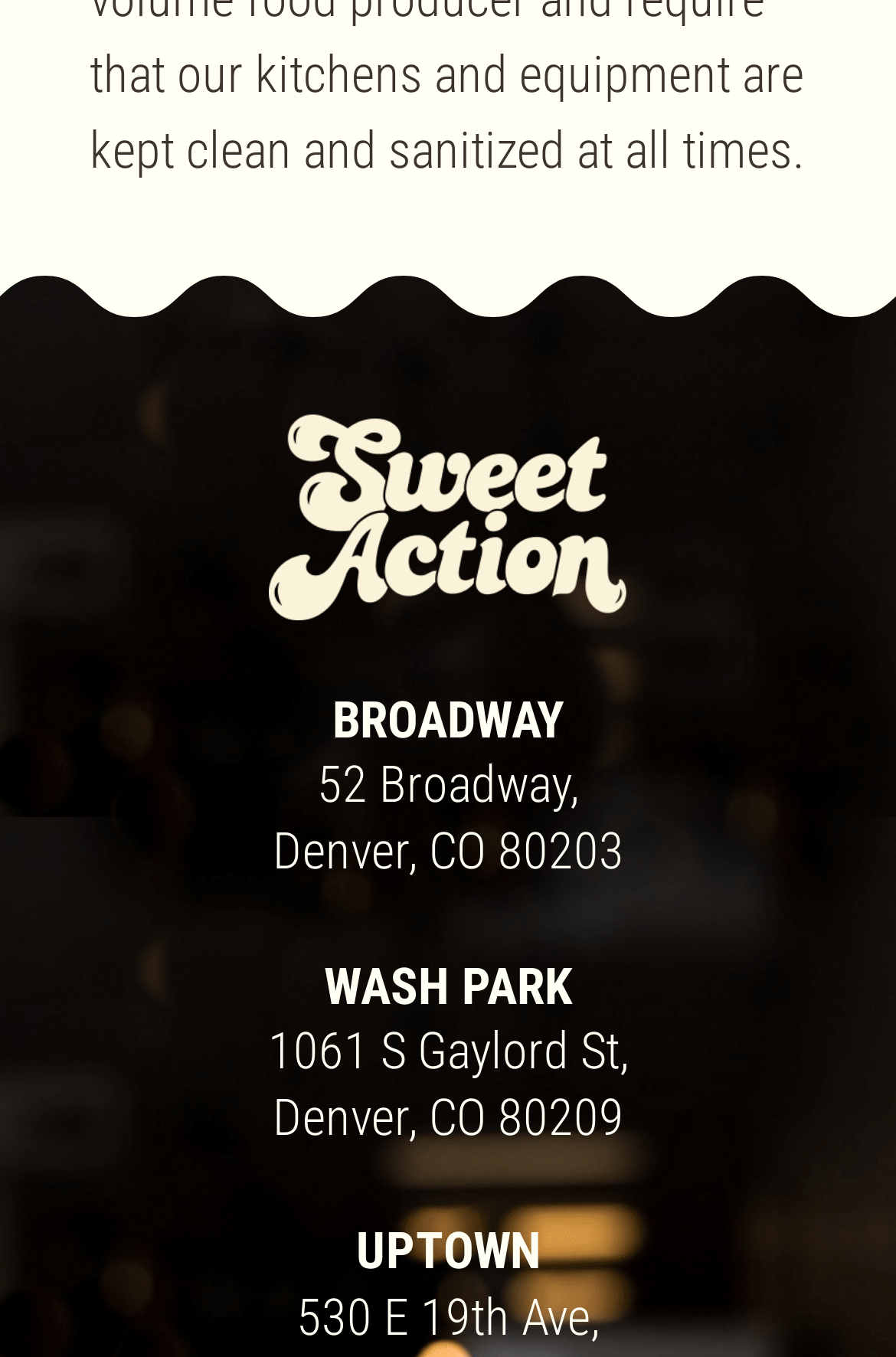Extract the bounding box coordinates of the UI element described: "WASH PARK". Provide the coordinates in the format [left, top, right, bottom] with values ranging from 0 to 1.

[0.362, 0.705, 0.638, 0.747]